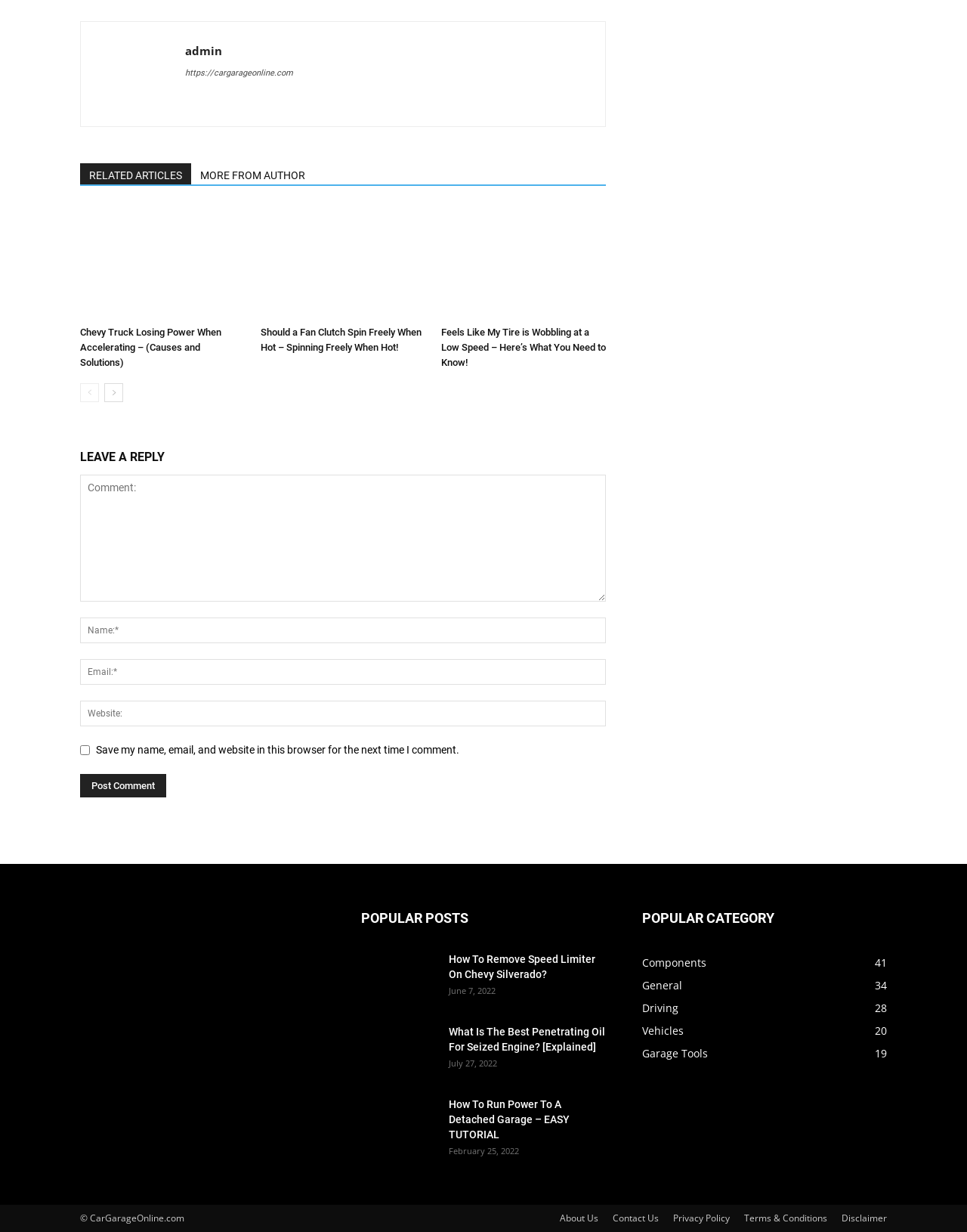Refer to the image and provide an in-depth answer to the question:
Can users leave a reply?

The webpage has a section for users to leave a reply, which includes a comment box, name, email, and website fields, as well as a 'Post Comment' button.